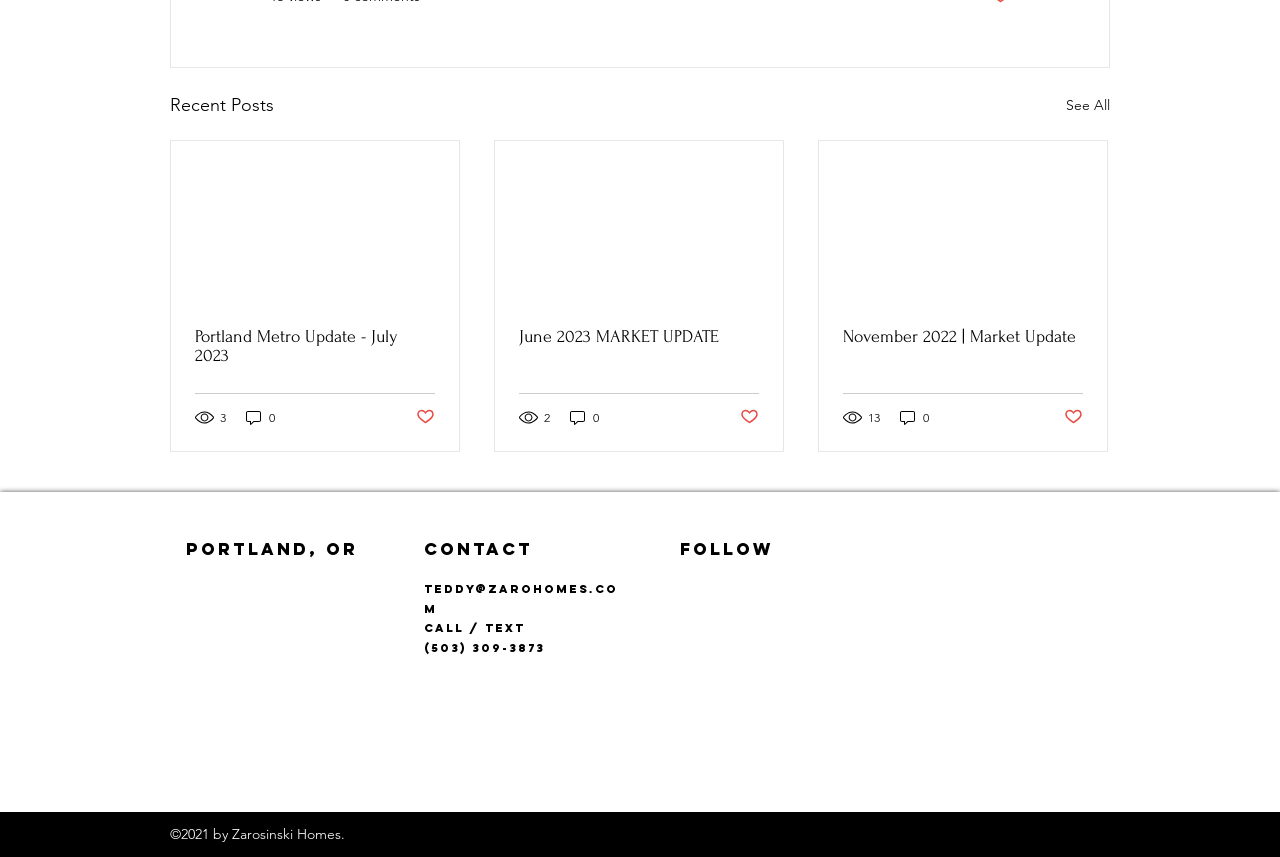Can you specify the bounding box coordinates for the region that should be clicked to fulfill this instruction: "View the 'June 2023 MARKET UPDATE' post".

[0.405, 0.381, 0.593, 0.403]